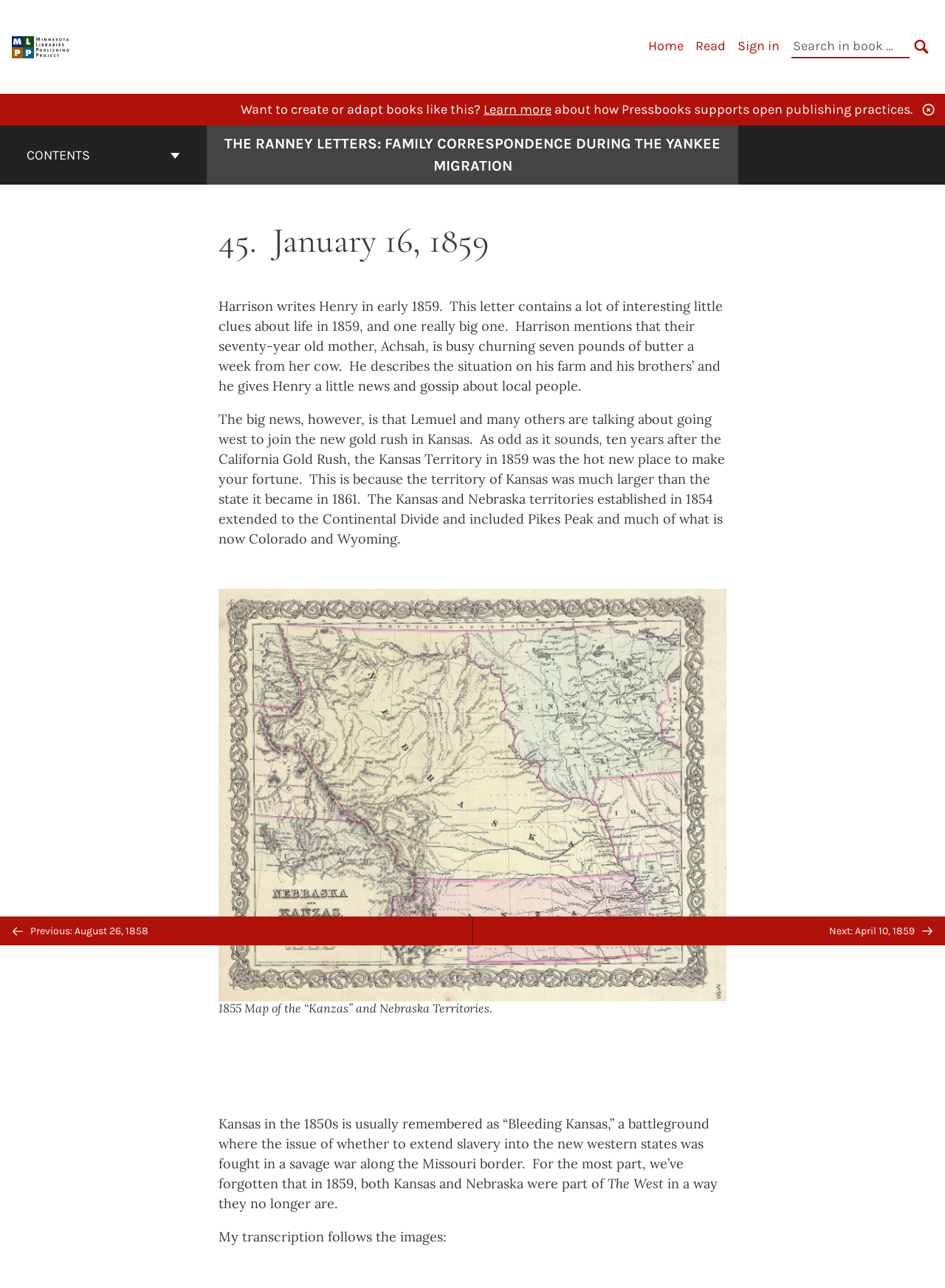Use the details in the image to answer the question thoroughly: 
What is the date of the letter being discussed?

The question can be answered by looking at the heading '45. January 16, 1859' which indicates that the date of the letter being discussed is January 16, 1859.